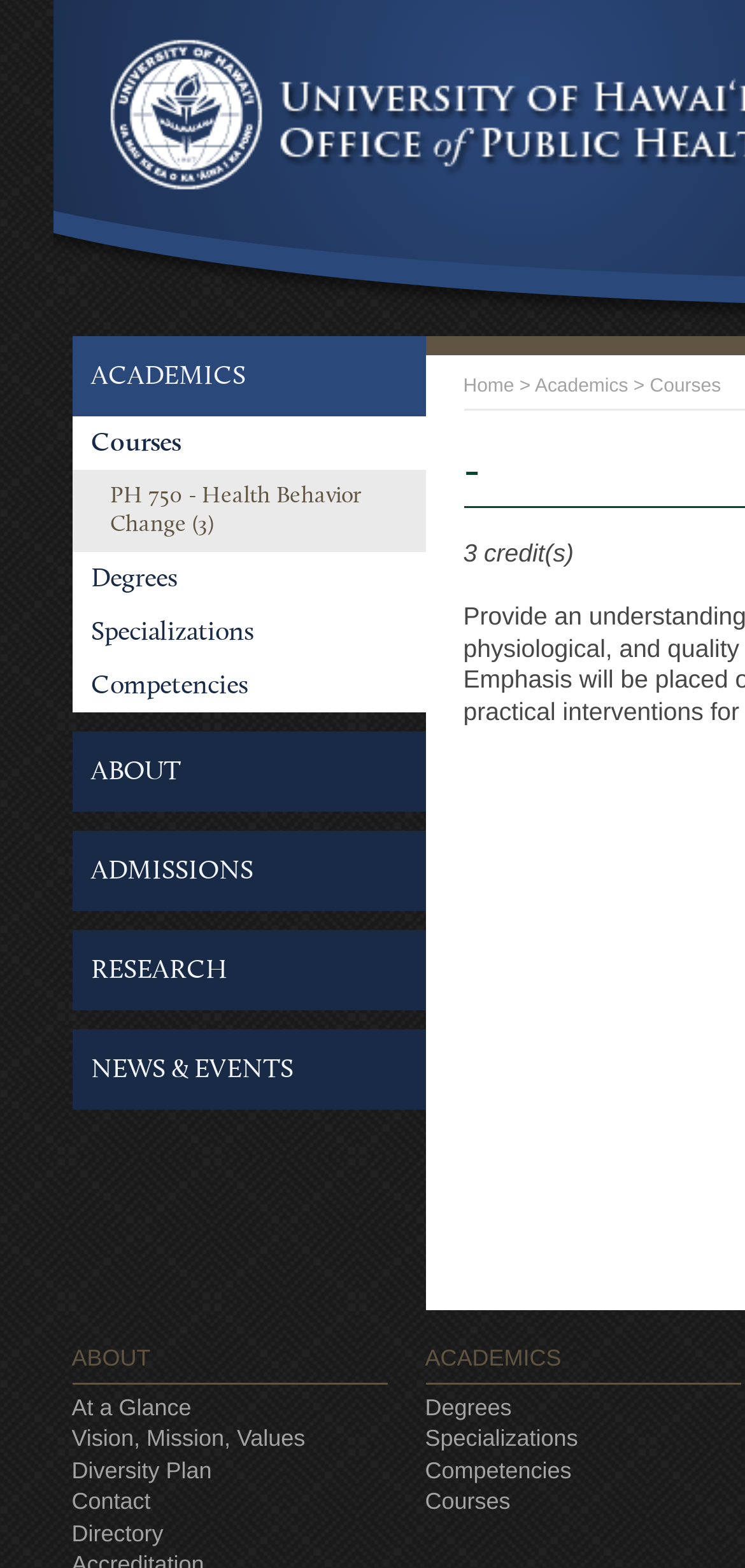What is the last link on the webpage?
From the screenshot, supply a one-word or short-phrase answer.

Directory